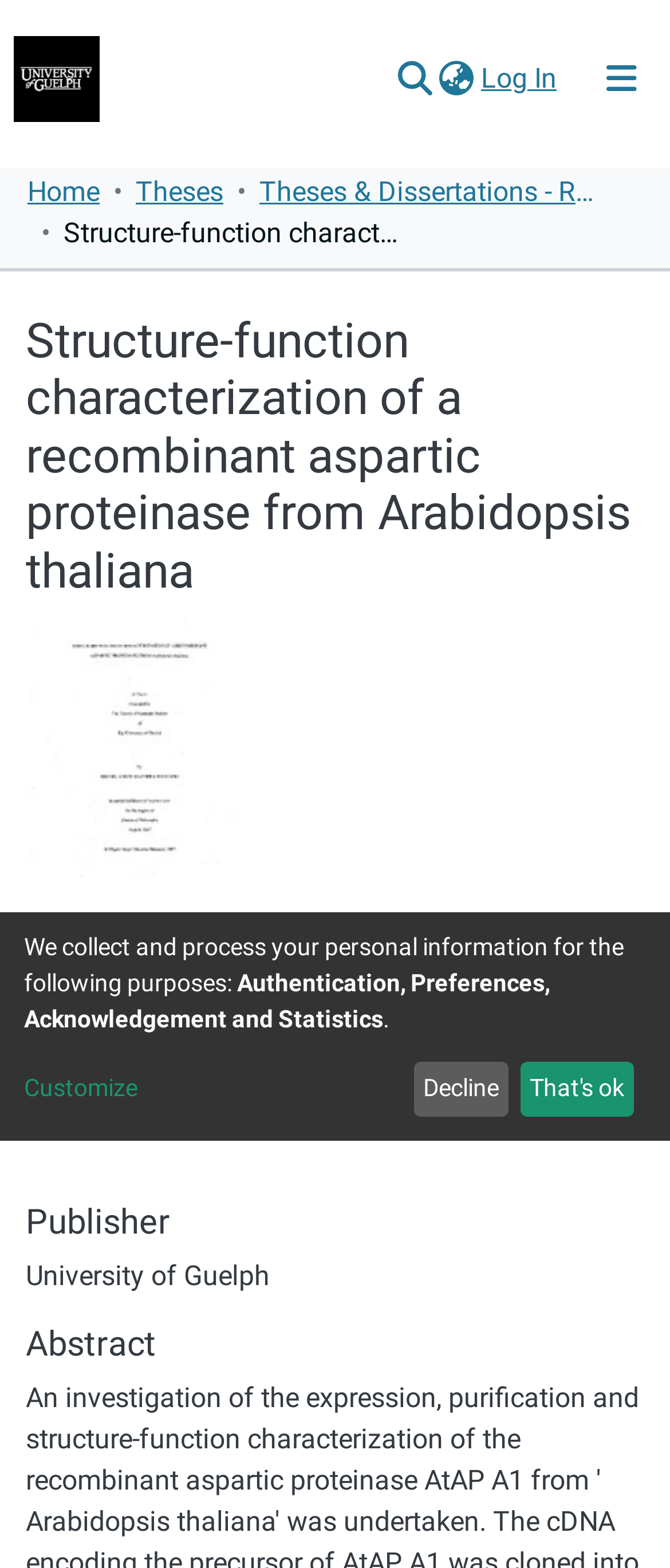Please identify the bounding box coordinates of the element's region that I should click in order to complete the following instruction: "Switch language". The bounding box coordinates consist of four float numbers between 0 and 1, i.e., [left, top, right, bottom].

[0.649, 0.037, 0.713, 0.064]